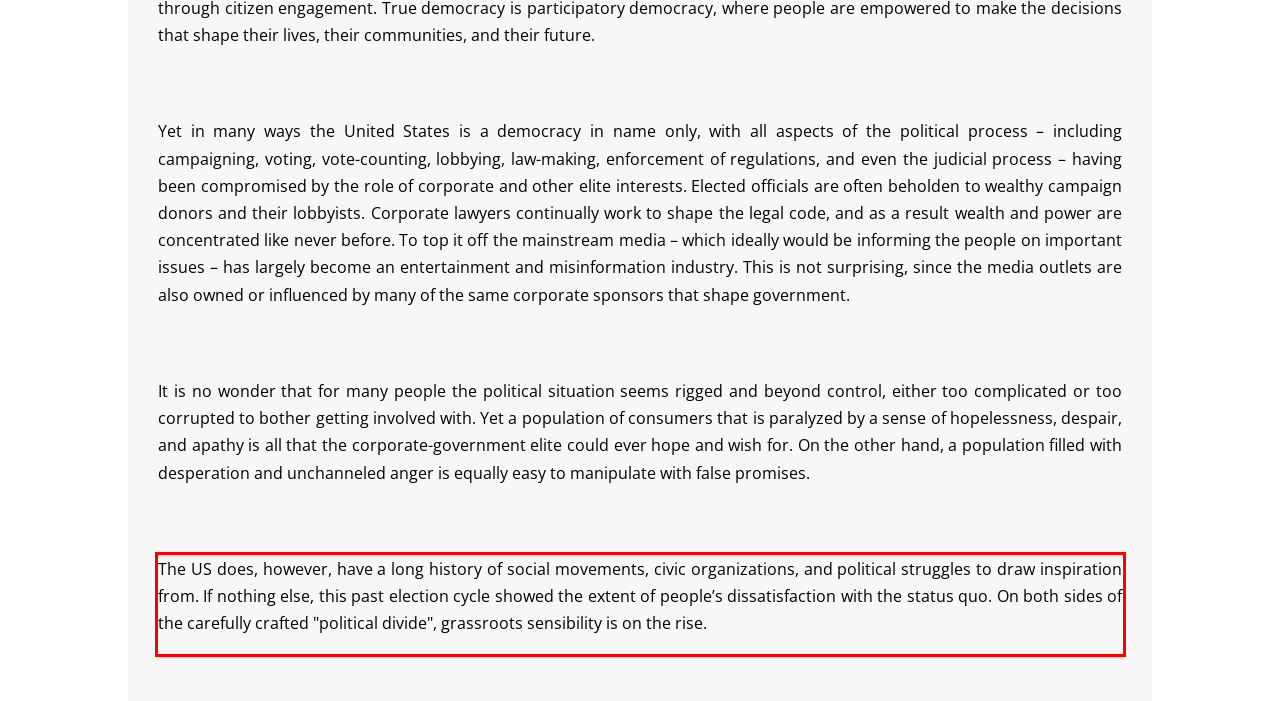Look at the screenshot of the webpage, locate the red rectangle bounding box, and generate the text content that it contains.

The US does, however, have a long history of social movements, civic organizations, and political struggles to draw inspiration from. If nothing else, this past election cycle showed the extent of people’s dissatisfaction with the status quo. On both sides of the carefully crafted "political divide", grassroots sensibility is on the rise.